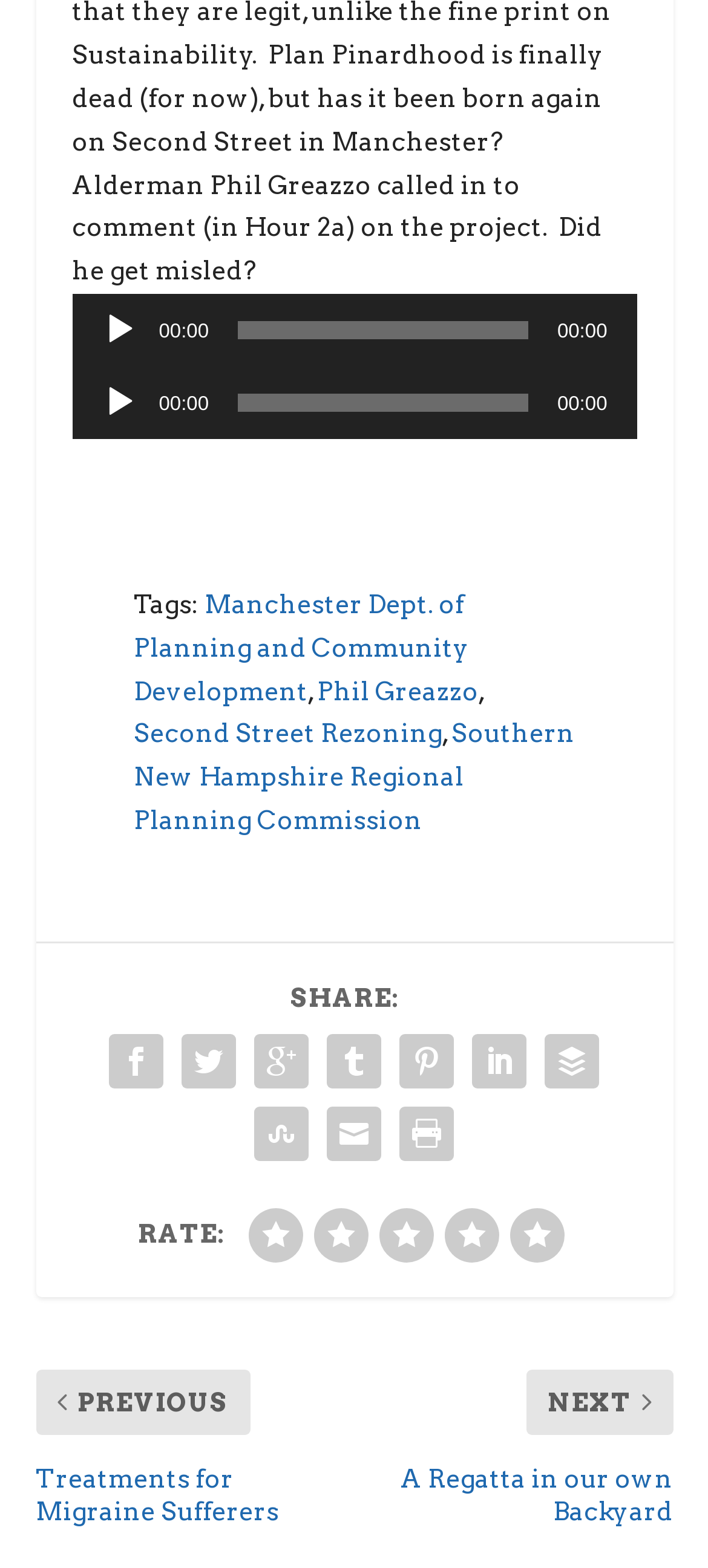Please predict the bounding box coordinates of the element's region where a click is necessary to complete the following instruction: "Click on the link to Manchester Dept. of Planning and Community Development". The coordinates should be represented by four float numbers between 0 and 1, i.e., [left, top, right, bottom].

[0.188, 0.376, 0.663, 0.45]